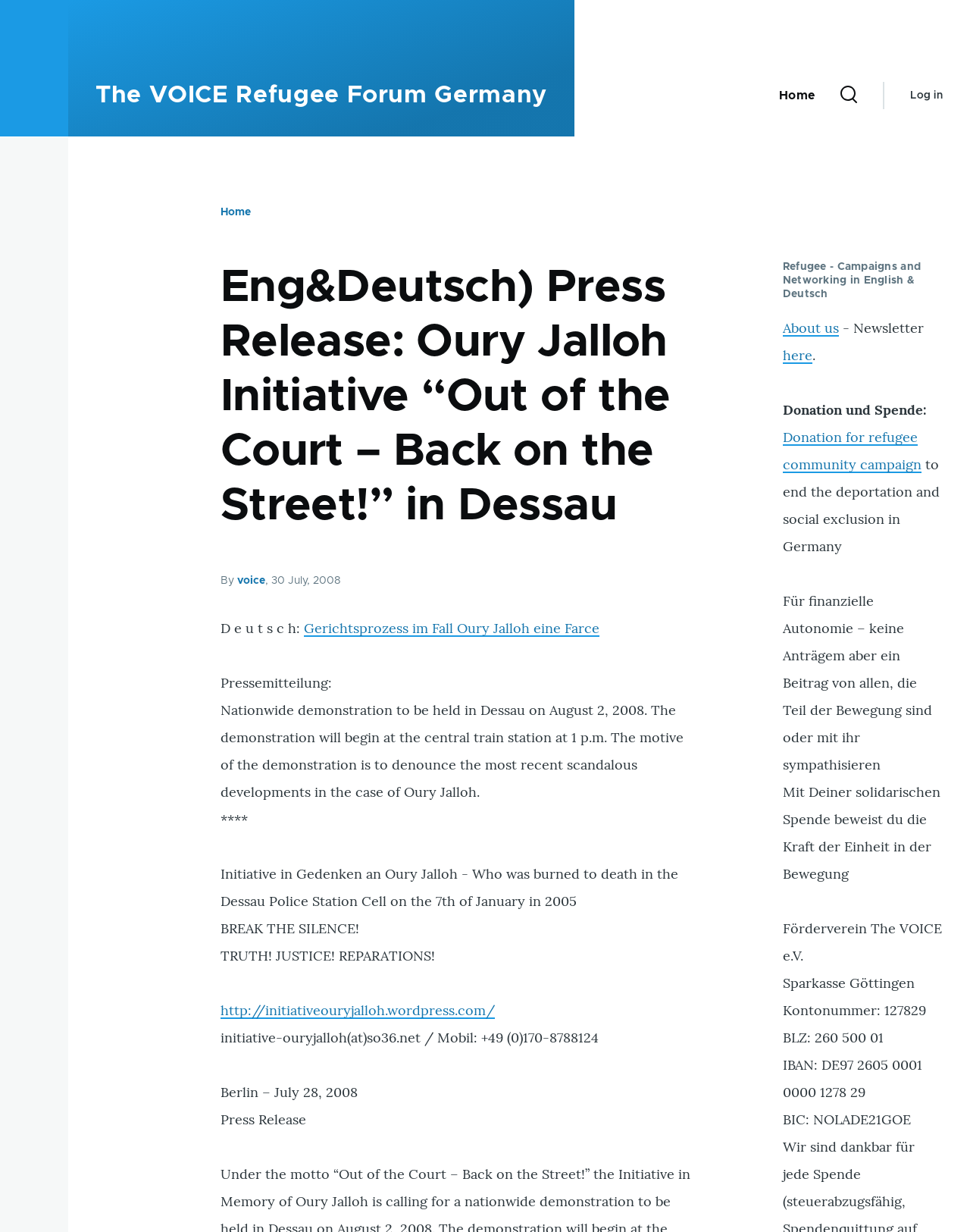Please specify the bounding box coordinates for the clickable region that will help you carry out the instruction: "Search for something".

[0.854, 0.044, 0.896, 0.111]